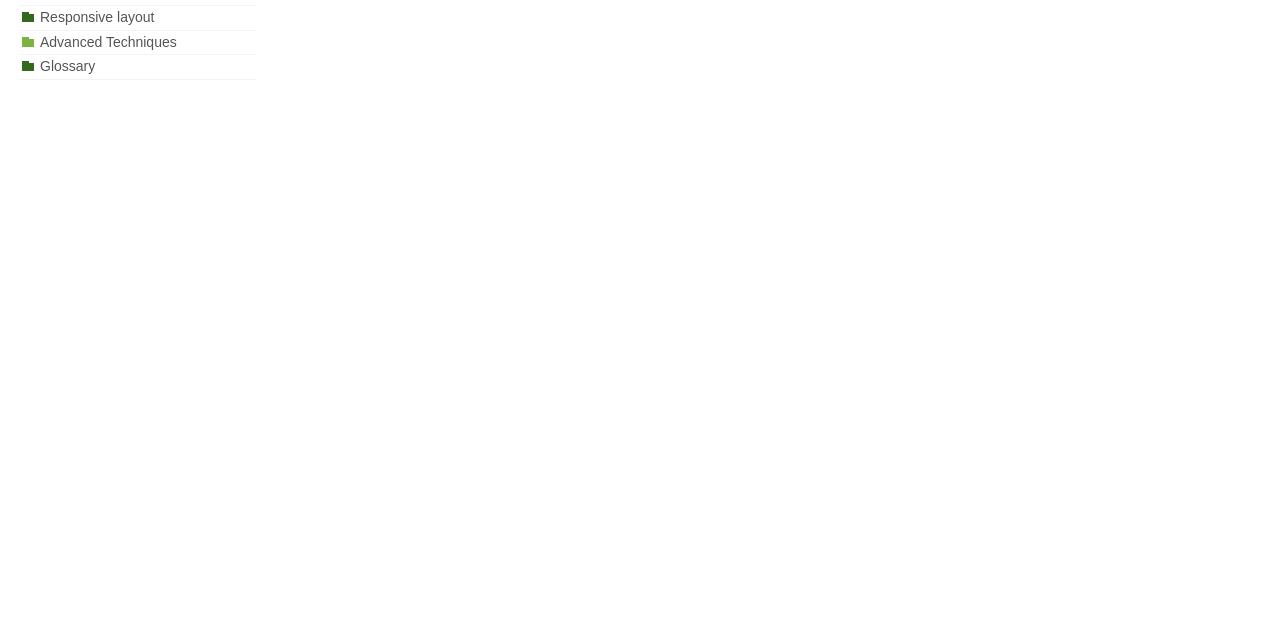Using the element description: "Responsive layout", determine the bounding box coordinates for the specified UI element. The coordinates should be four float numbers between 0 and 1, [left, top, right, bottom].

[0.016, 0.009, 0.2, 0.048]